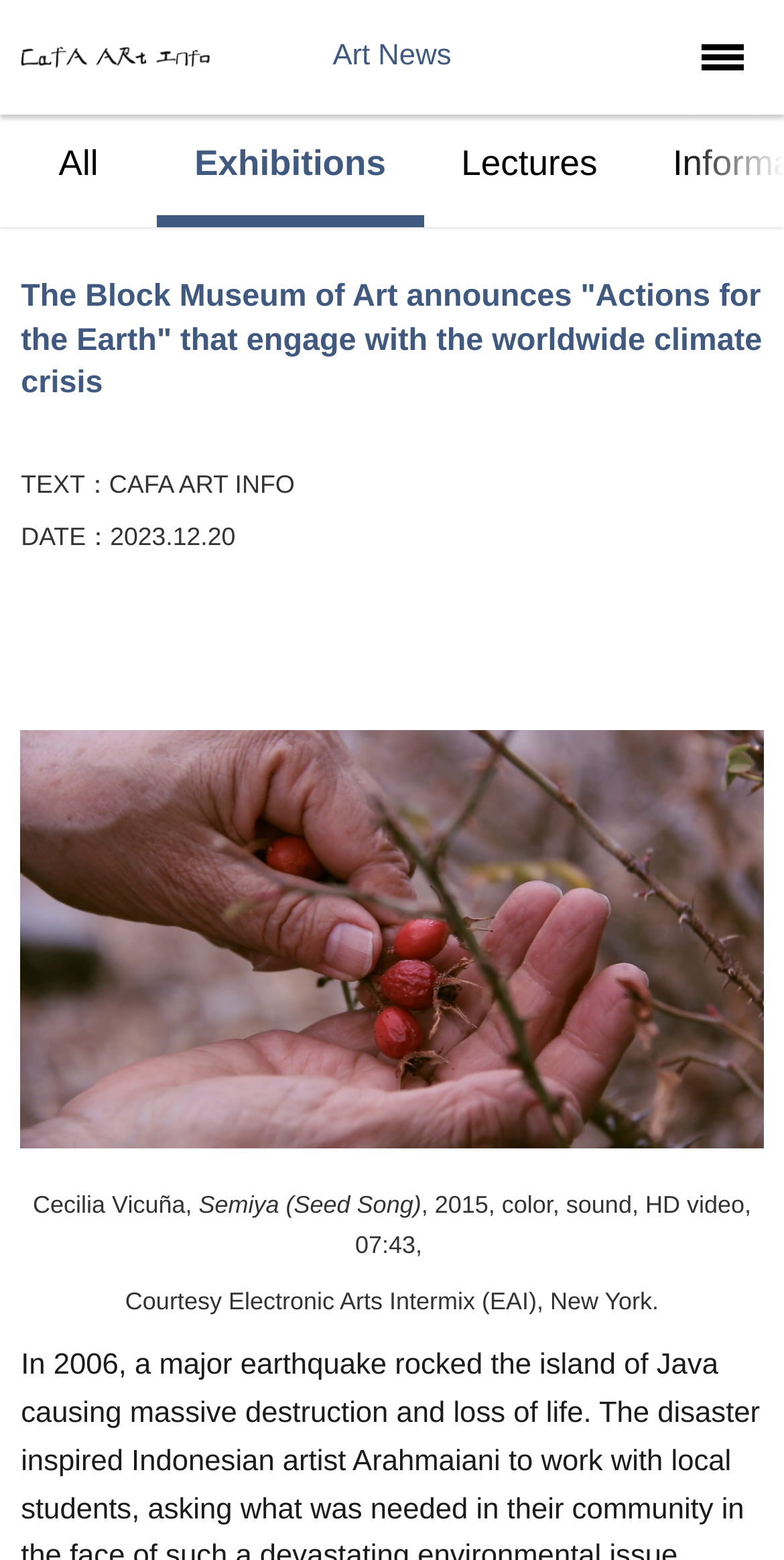Deliver a detailed narrative of the webpage's visual and textual elements.

The webpage appears to be an article or exhibition page from the Block Museum of Art, focusing on the "Actions for the Earth" exhibition that addresses the global climate crisis. 

At the top left of the page, there is a link, followed by a button at the top right. Below these elements, there are three links in a row, labeled "All", "Exhibitions", and "Lectures", respectively. 

The main heading of the page, "The Block Museum of Art announces "Actions for the Earth" that engage with the worldwide climate crisis", is prominently displayed below the links. 

Under the heading, there are two lines of text, with the first line containing the label "TEXT：" and the text "CAFA ART INFO" to its right. The second line has the label "DATE：" and the date "2023.12.20" to its right. 

A large image takes up most of the page, depicting a video artwork by Cecilia Vicuña, titled "Semiya (Seed Song)", 2015. Below the image, there is a caption describing the artwork, including its medium and duration.